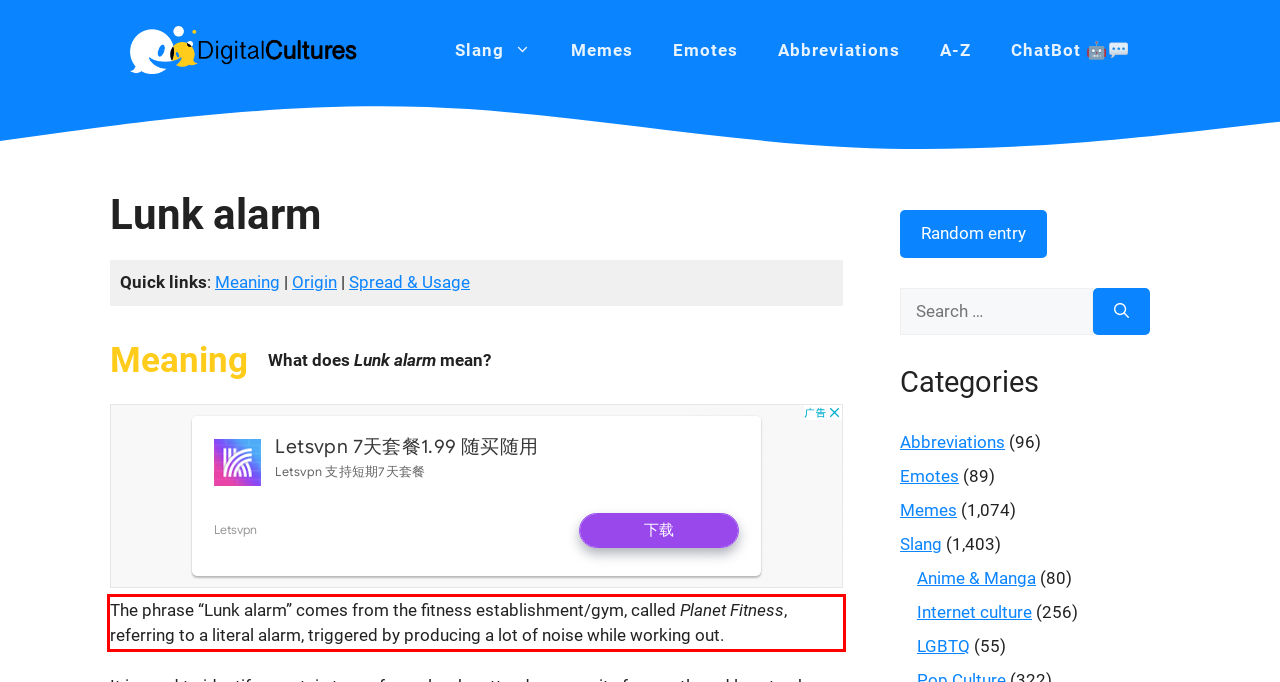Given a webpage screenshot, identify the text inside the red bounding box using OCR and extract it.

The phrase “Lunk alarm” comes from the fitness establishment/gym, called Planet Fitness, referring to a literal alarm, triggered by producing a lot of noise while working out.